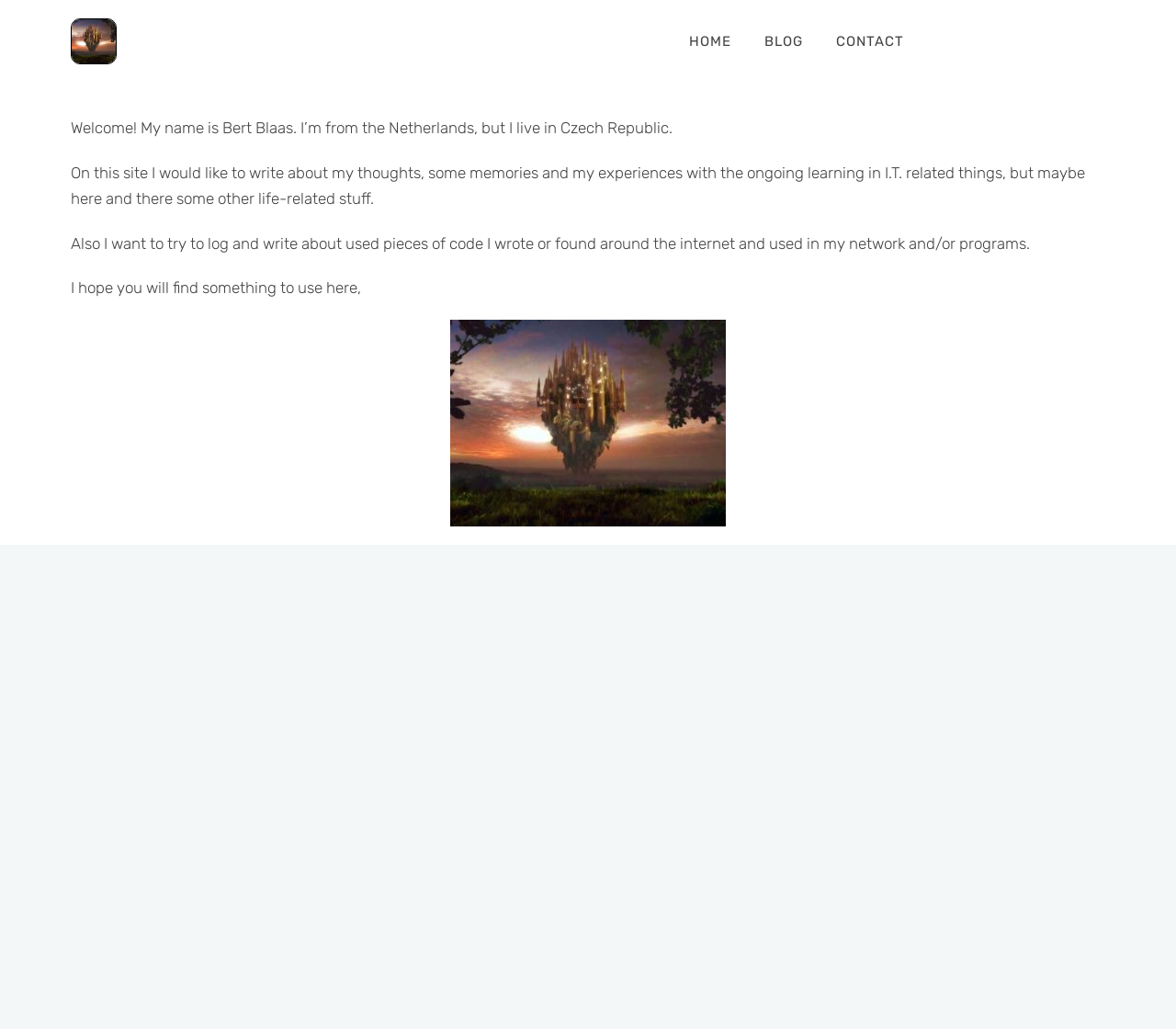Refer to the image and provide a thorough answer to this question:
What does the author want to log and write about?

The author mentions in the third static text element that they want to try to log and write about used pieces of code they wrote or found around the internet and used in their network and/or programs.